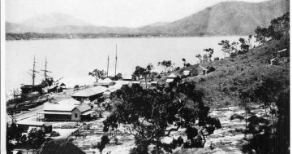What is reflected in the harbor?
Provide a fully detailed and comprehensive answer to the question.

According to the caption, a couple of ships are anchored in the harbor, reflecting the town's maritime heritage. This implies that the ships are visible in the harbor, and their reflection can be seen in the water.